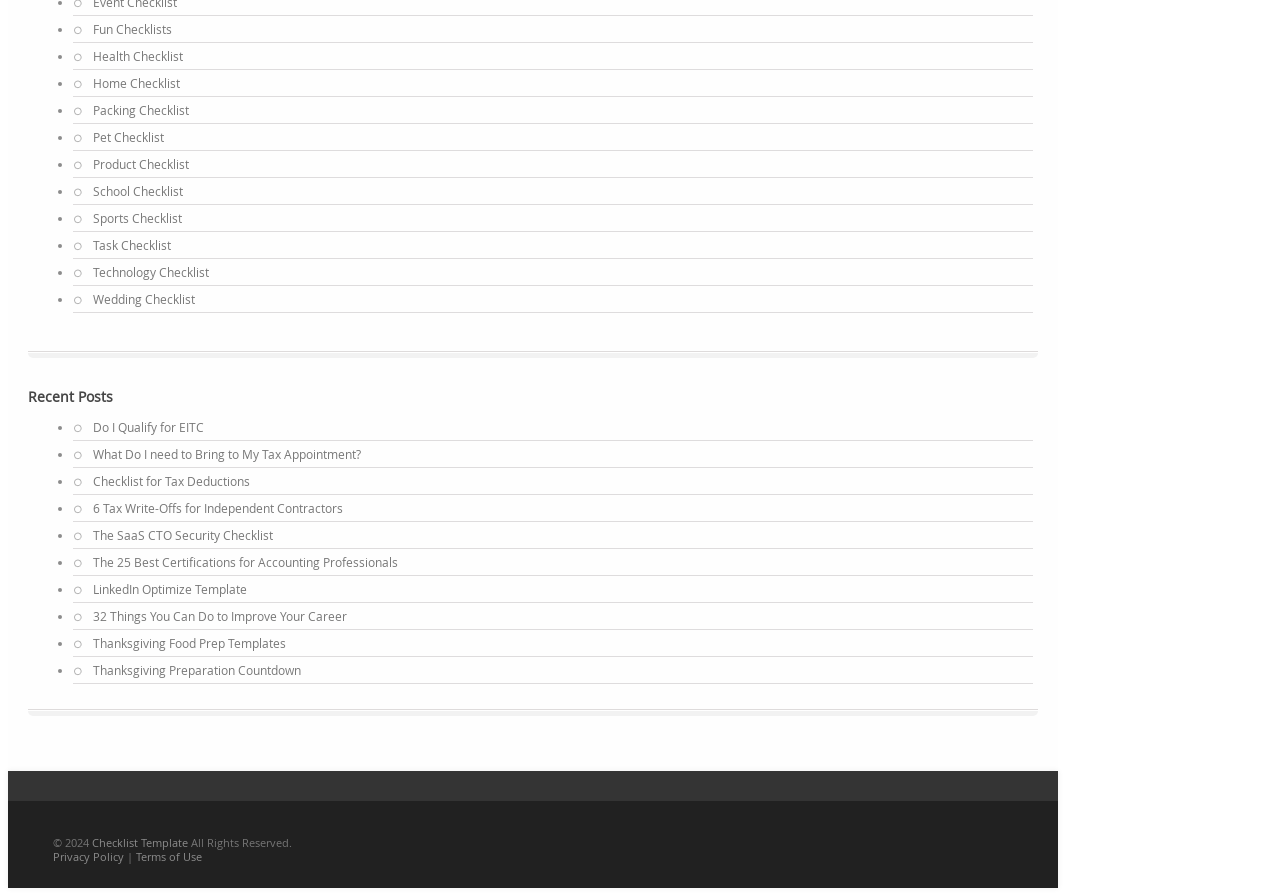What are the two links available in the footer section?
Based on the image, provide a one-word or brief-phrase response.

Checklist Template and Terms of Use